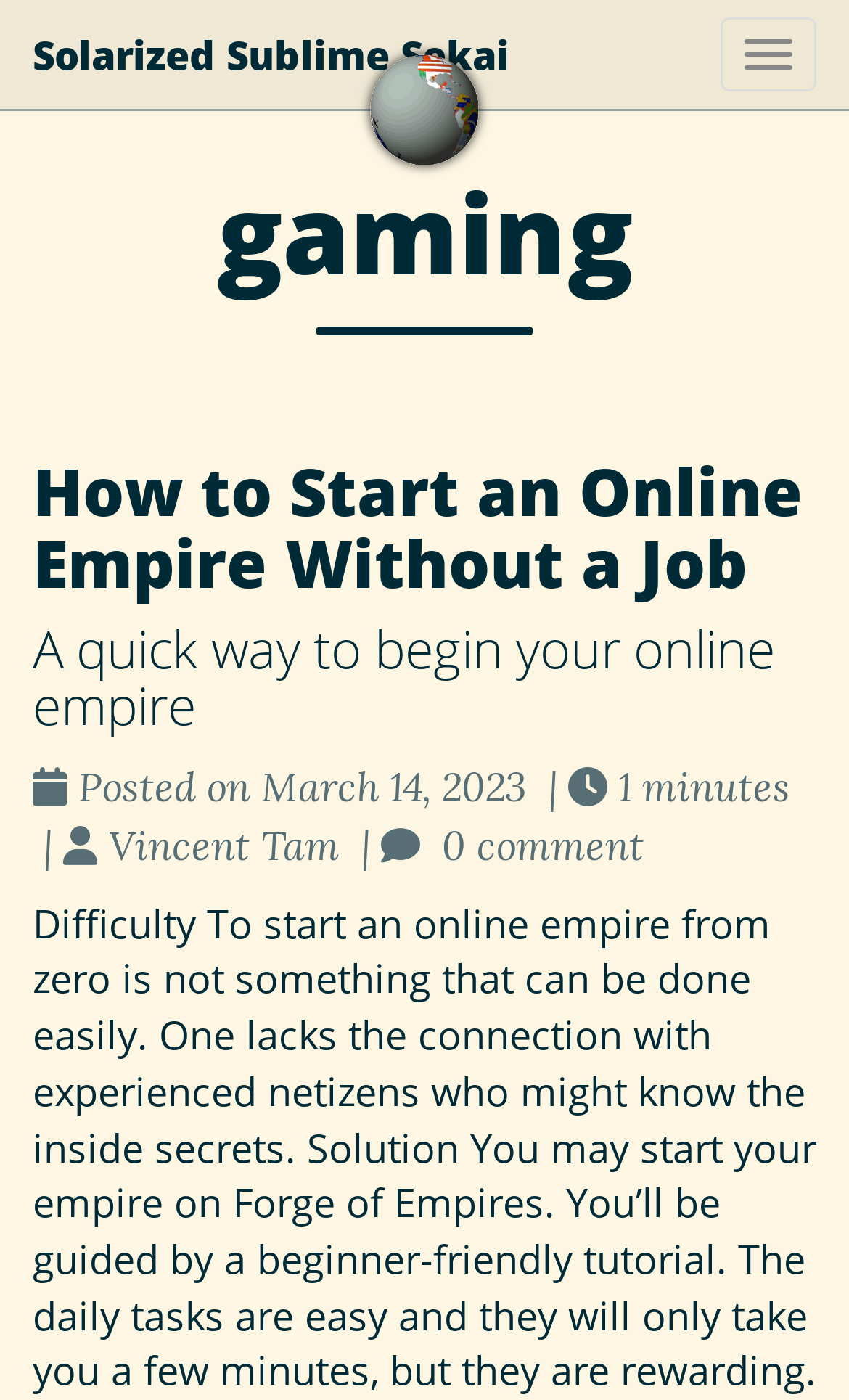Ascertain the bounding box coordinates for the UI element detailed here: "Toggle navigation". The coordinates should be provided as [left, top, right, bottom] with each value being a float between 0 and 1.

[0.849, 0.012, 0.962, 0.065]